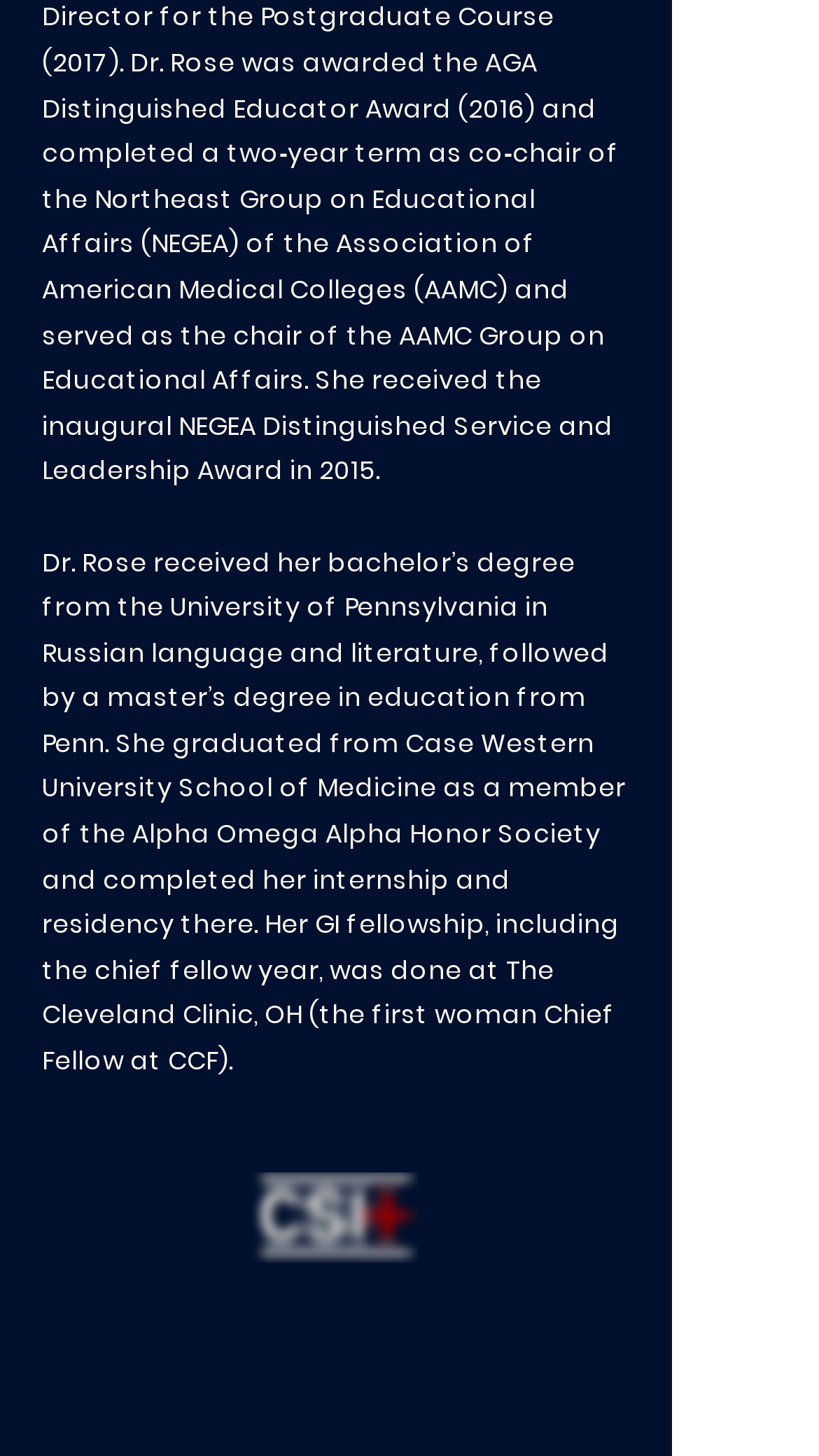Give a concise answer using one word or a phrase to the following question:
What is the phone number to contact?

267-702-5530